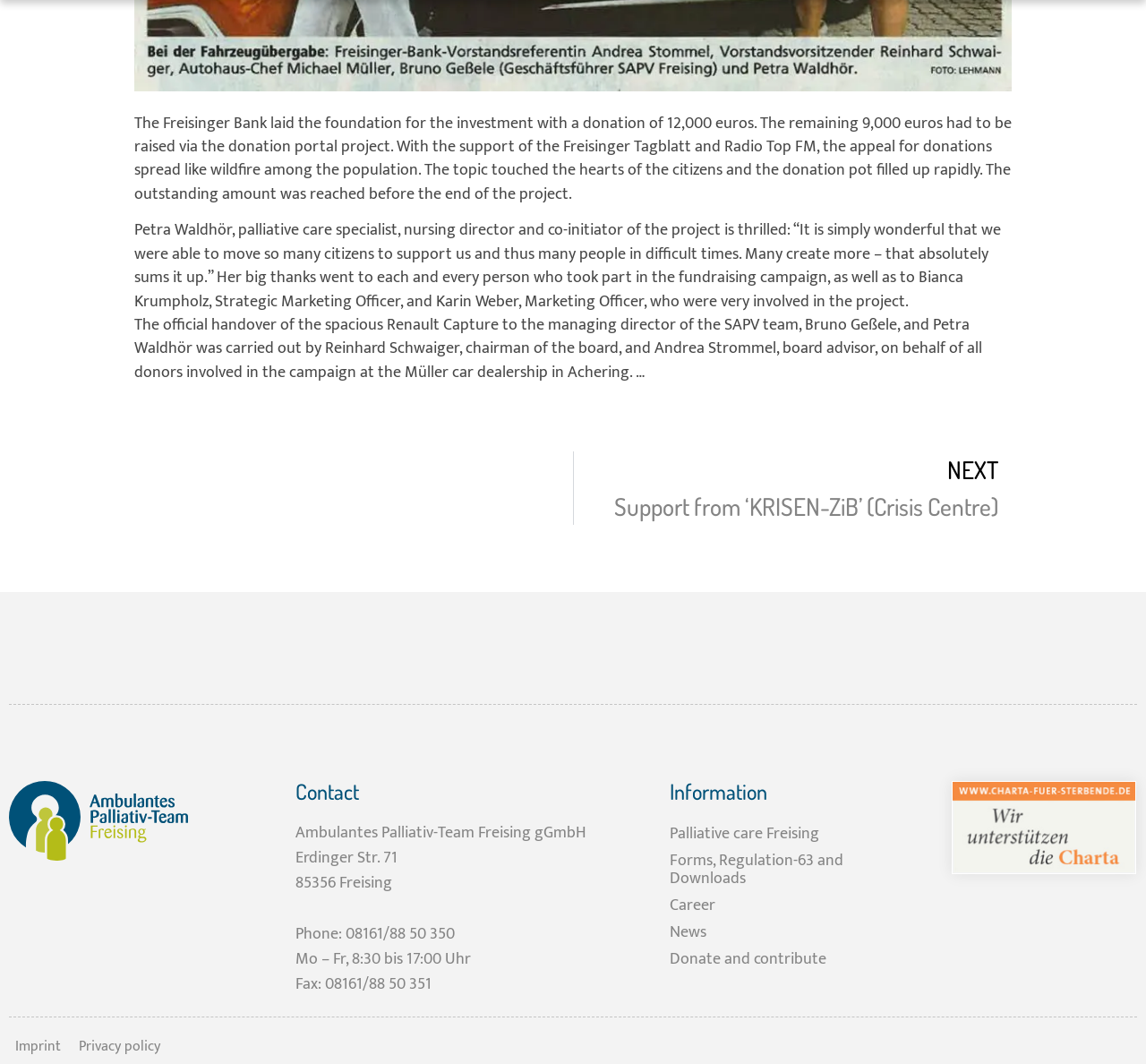Identify the coordinates of the bounding box for the element described below: "News". Return the coordinates as four float numbers between 0 and 1: [left, top, right, bottom].

[0.585, 0.864, 0.8, 0.889]